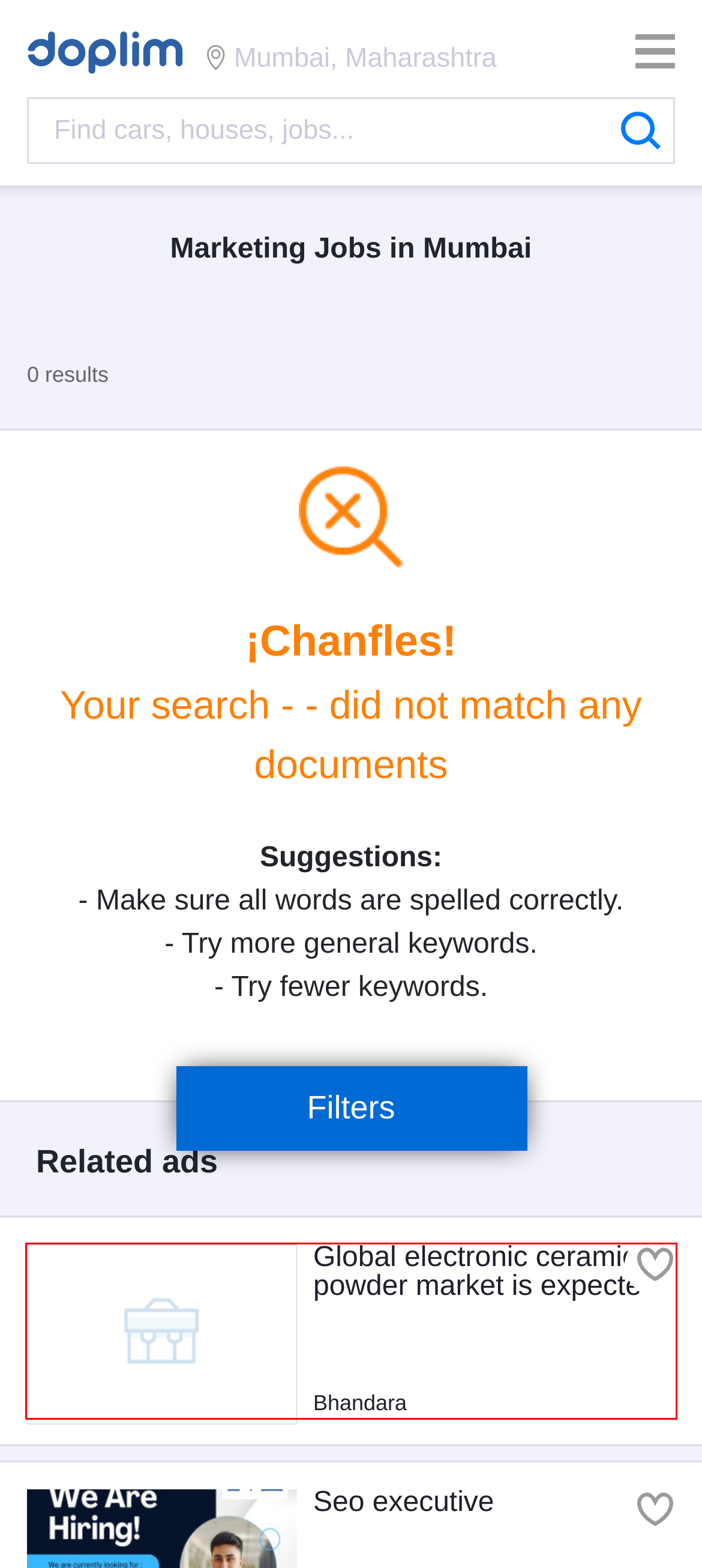Look at the screenshot of a webpage, where a red bounding box highlights an element. Select the best description that matches the new webpage after clicking the highlighted element. Here are the candidates:
A. Urgently requires jr. marketing manager, Pimpri-Chinchwad - Doplim - 460738
B. SEO Executive, Pune - Doplim - 496510
C. ​Part Time/Work From Home Based Jobs-Graduates, Pimpri-Chinchwad - Doplim - 455805
D. Global Electronic Ceramic Powder Market is expecte, Bhandara - Doplim - 540763
E. ONLINE HOME BASED JOB, Ahmadnagar - Doplim - 464632
F. Business platform for everyone. Earn extra income., Nashik - Doplim - 457332
G. Lead Generation - Best Lead Generation company for, Bhadravati - Doplim - 455411
H. Online Promotional Activities Freshers/Experienced, Badlapur - Doplim - 458284

D